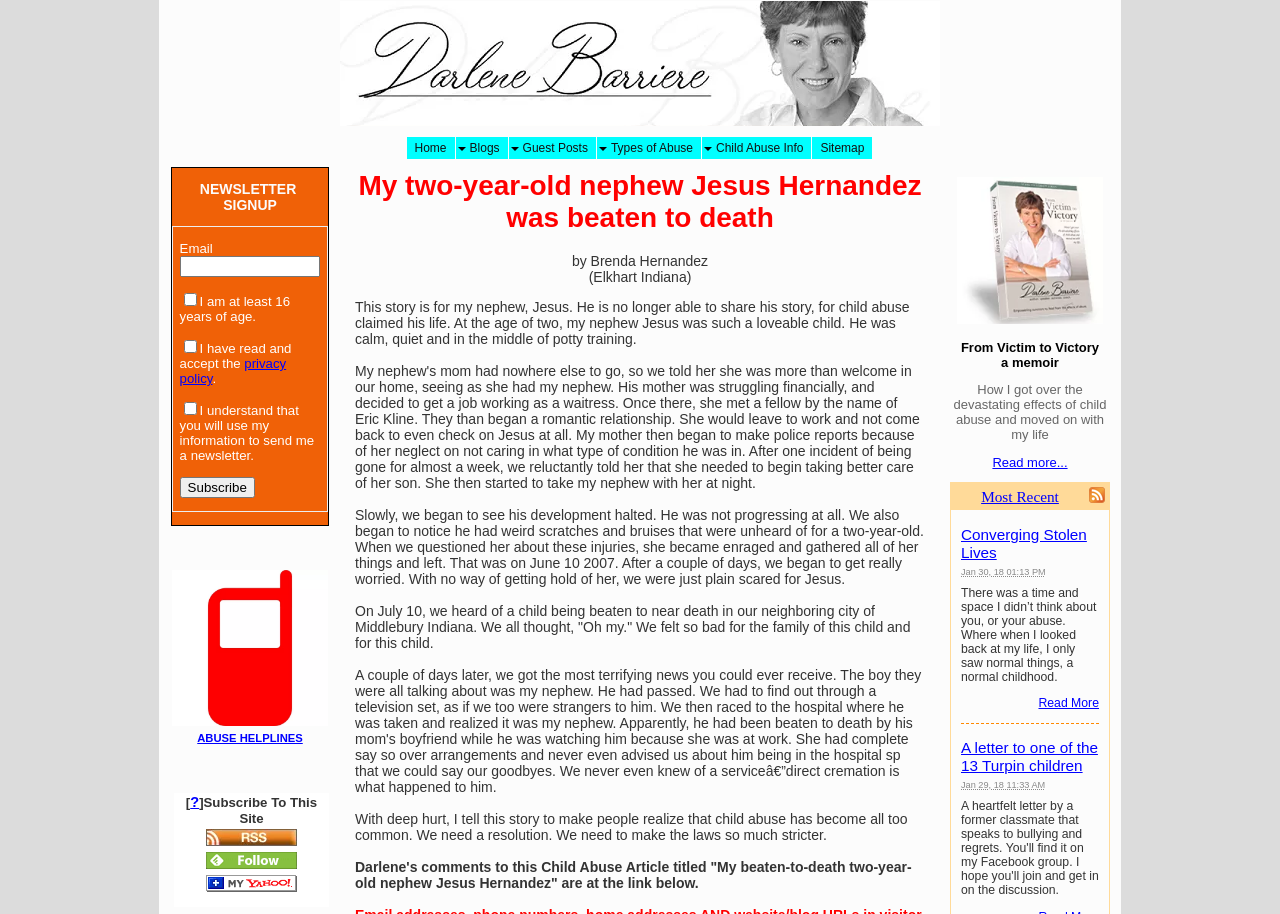Can you locate the main headline on this webpage and provide its text content?

My two-year-old nephew Jesus Hernandez was beaten to death